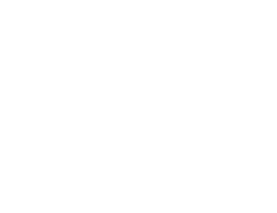Answer the question in a single word or phrase:
What is the potential benefit of using such devices?

Enhancing independence